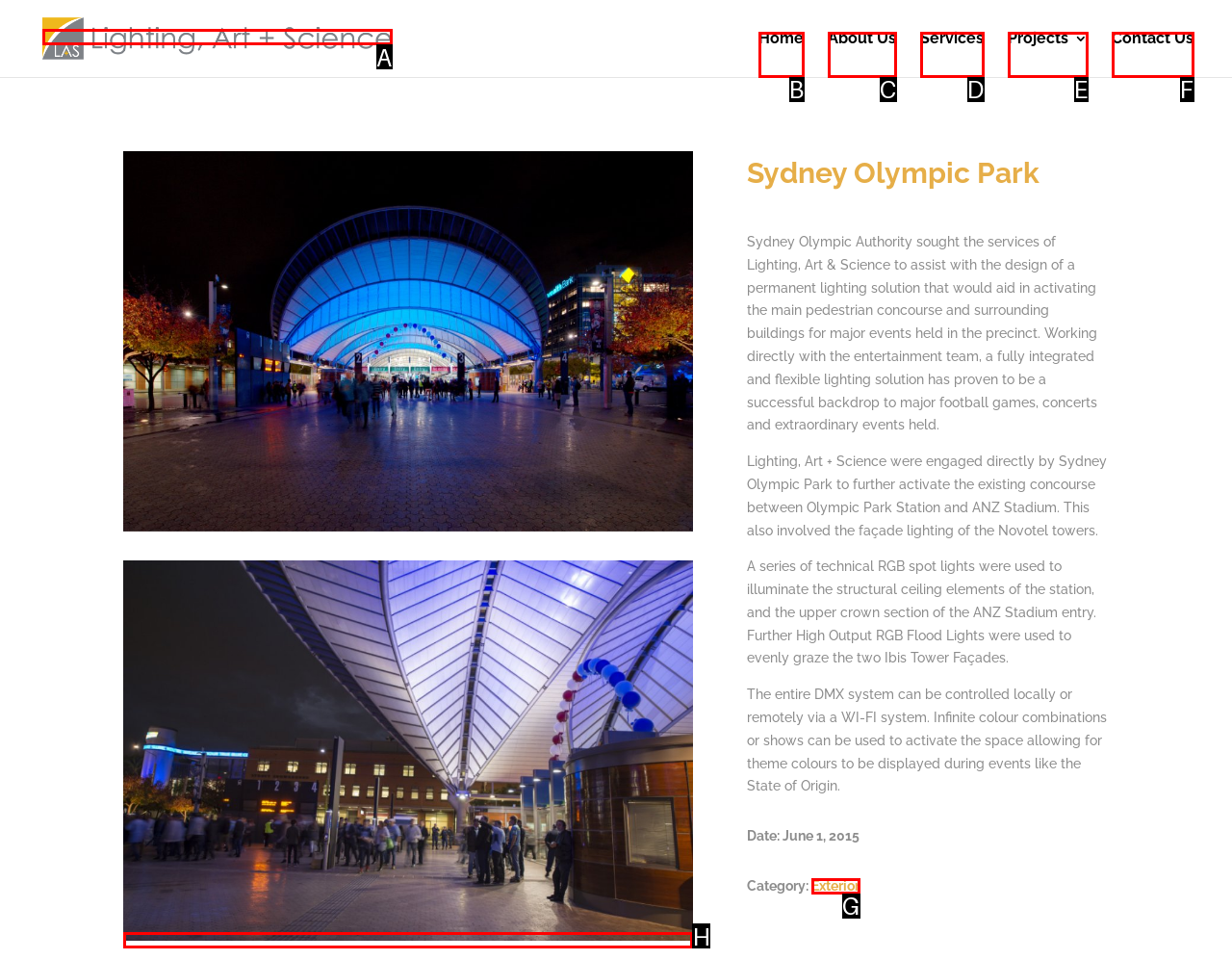Identify the matching UI element based on the description: Webmaster
Reply with the letter from the available choices.

None